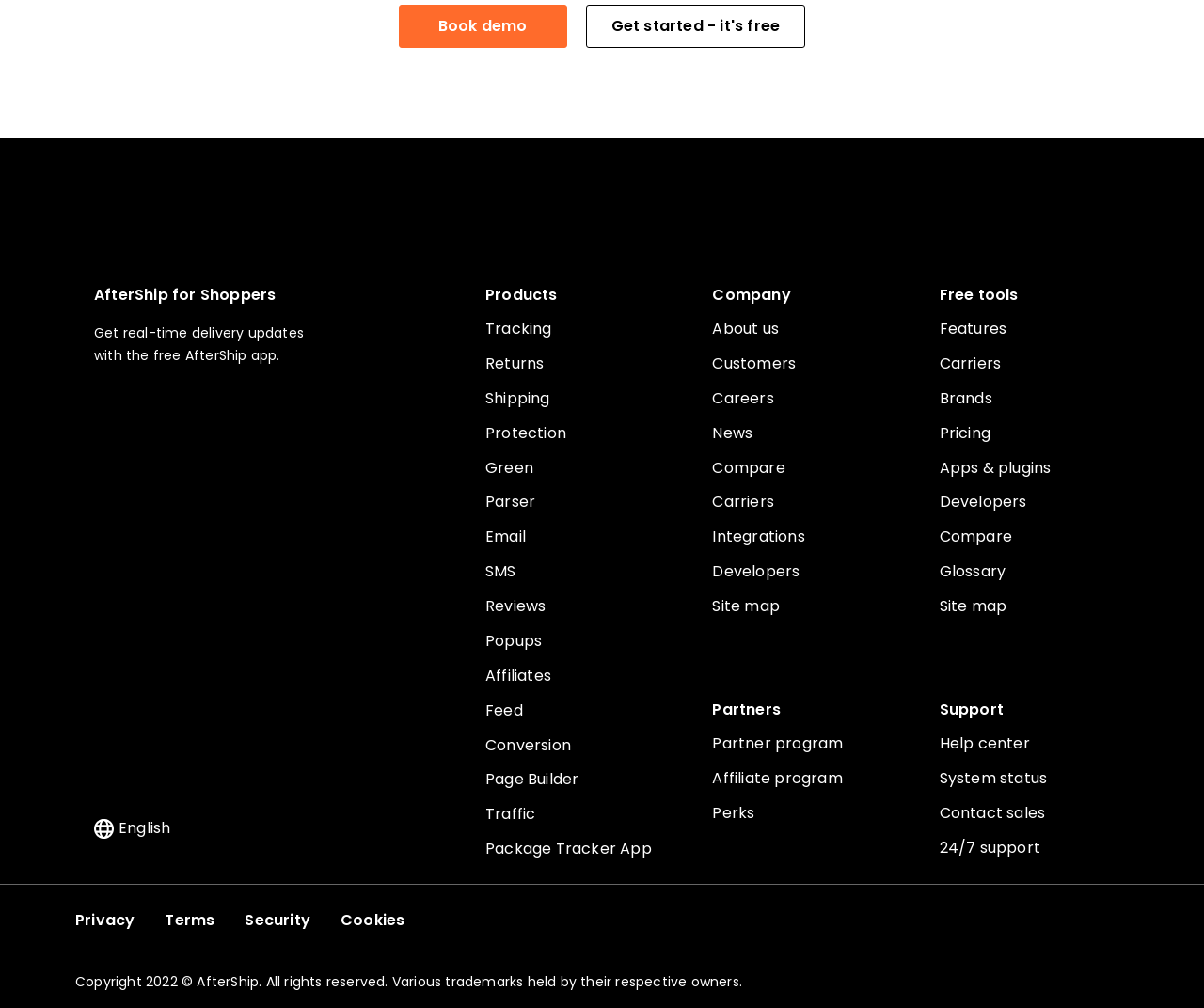Find and provide the bounding box coordinates for the UI element described here: "Compare". The coordinates should be given as four float numbers between 0 and 1: [left, top, right, bottom].

[0.78, 0.522, 0.841, 0.543]